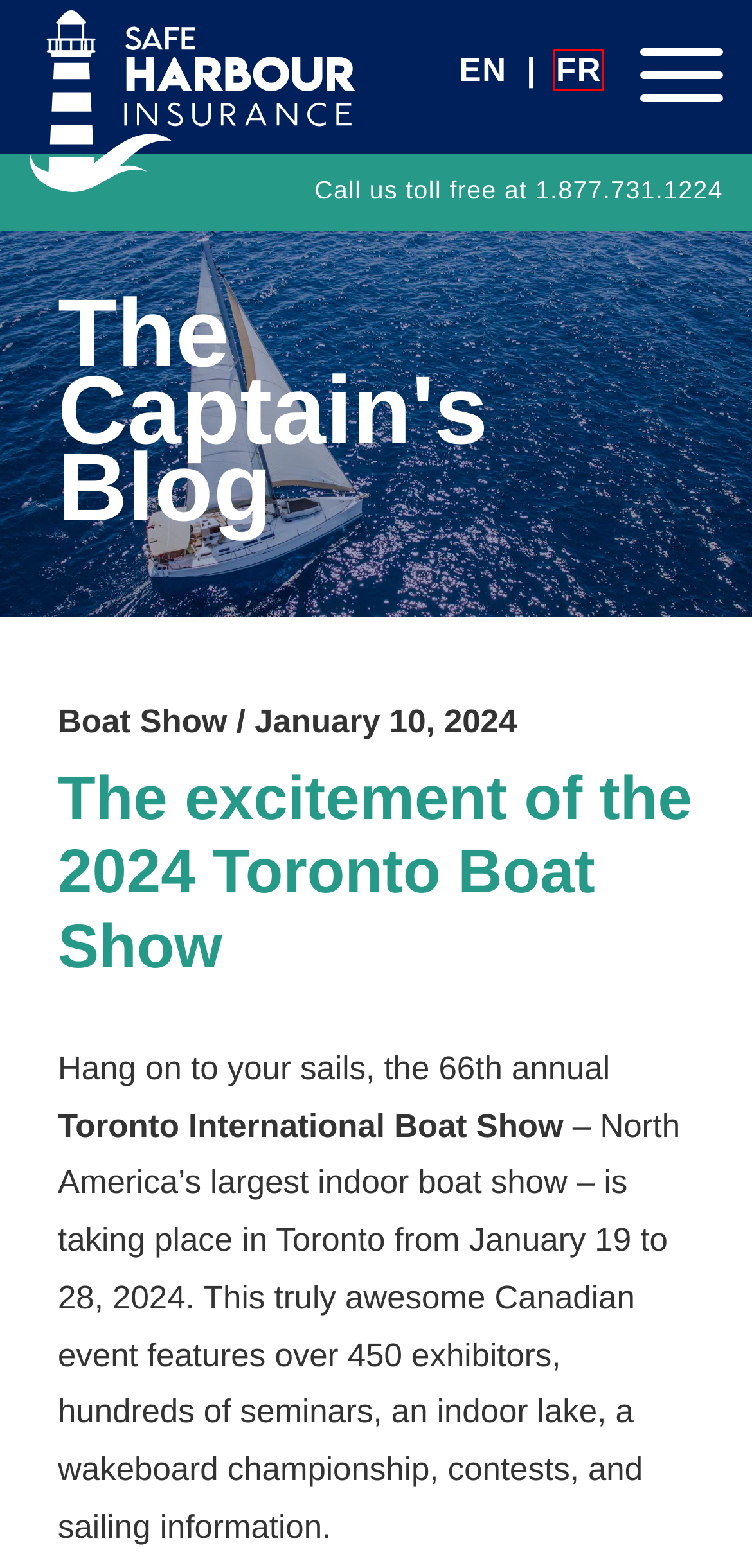Examine the screenshot of the webpage, noting the red bounding box around a UI element. Pick the webpage description that best matches the new page after the element in the red bounding box is clicked. Here are the candidates:
A. Boat Show Archives / Safe Harbour Insurance
B. BOAT SHOWS: Top 7 Tips on to get the most out of your visit
C. Home | 2025 Toronto International Boat Show
D. Vancouver Boat Show: How to get the most out of your visit
E. ON, BC, AB & QC boat insurance | Safe Harbour Insurance
F. Pleasure Craft insurance | Boat Insurance Products | Safe Harbour
G. Safe Harbour Assurance - Assurance Bateau de plaisance
H. Privacy Policy - Safe Harbour Insurance

G